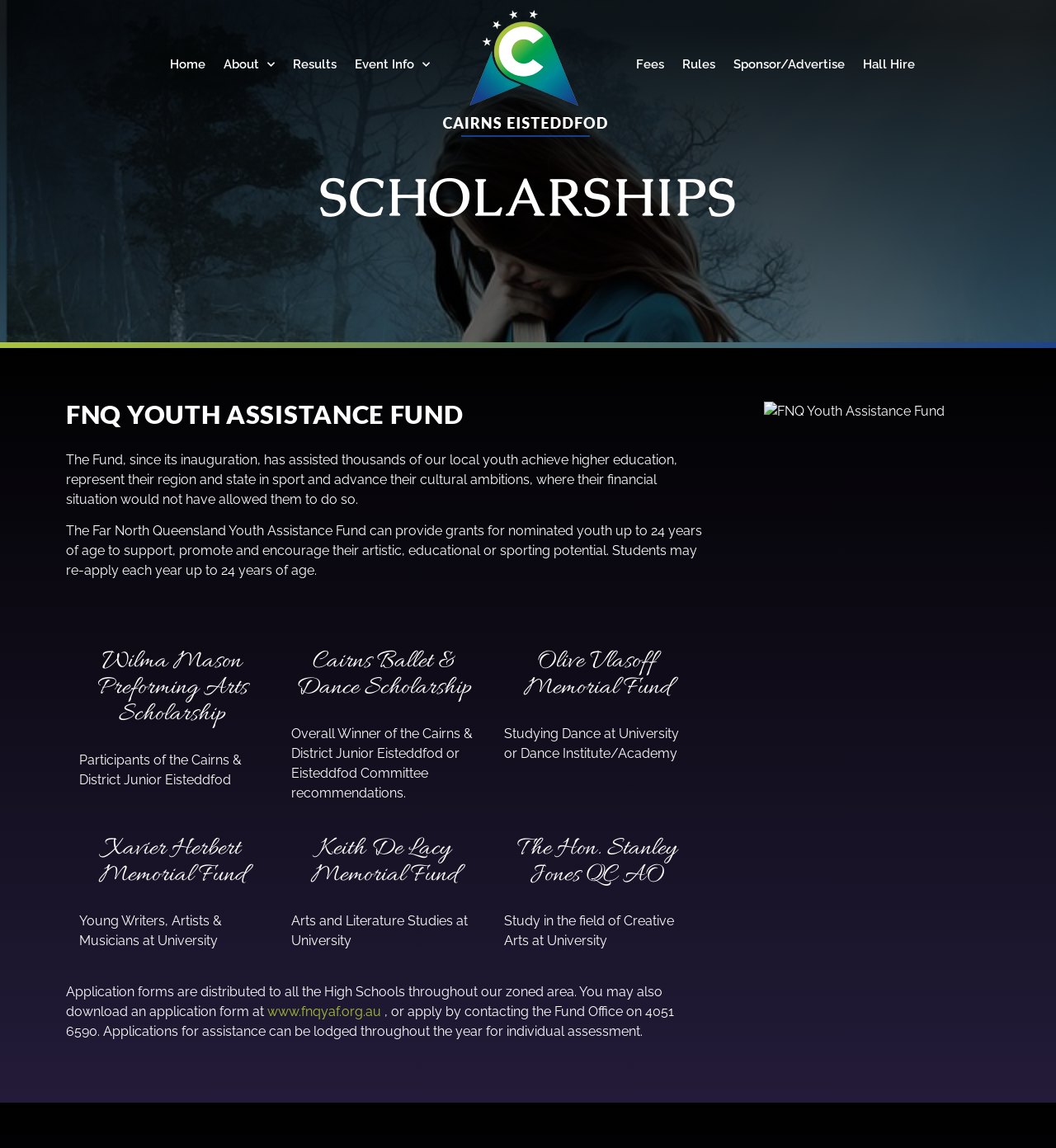What is the name of the organization providing scholarships?
Look at the image and provide a short answer using one word or a phrase.

Cairns and District Junior Eisteddfod Association